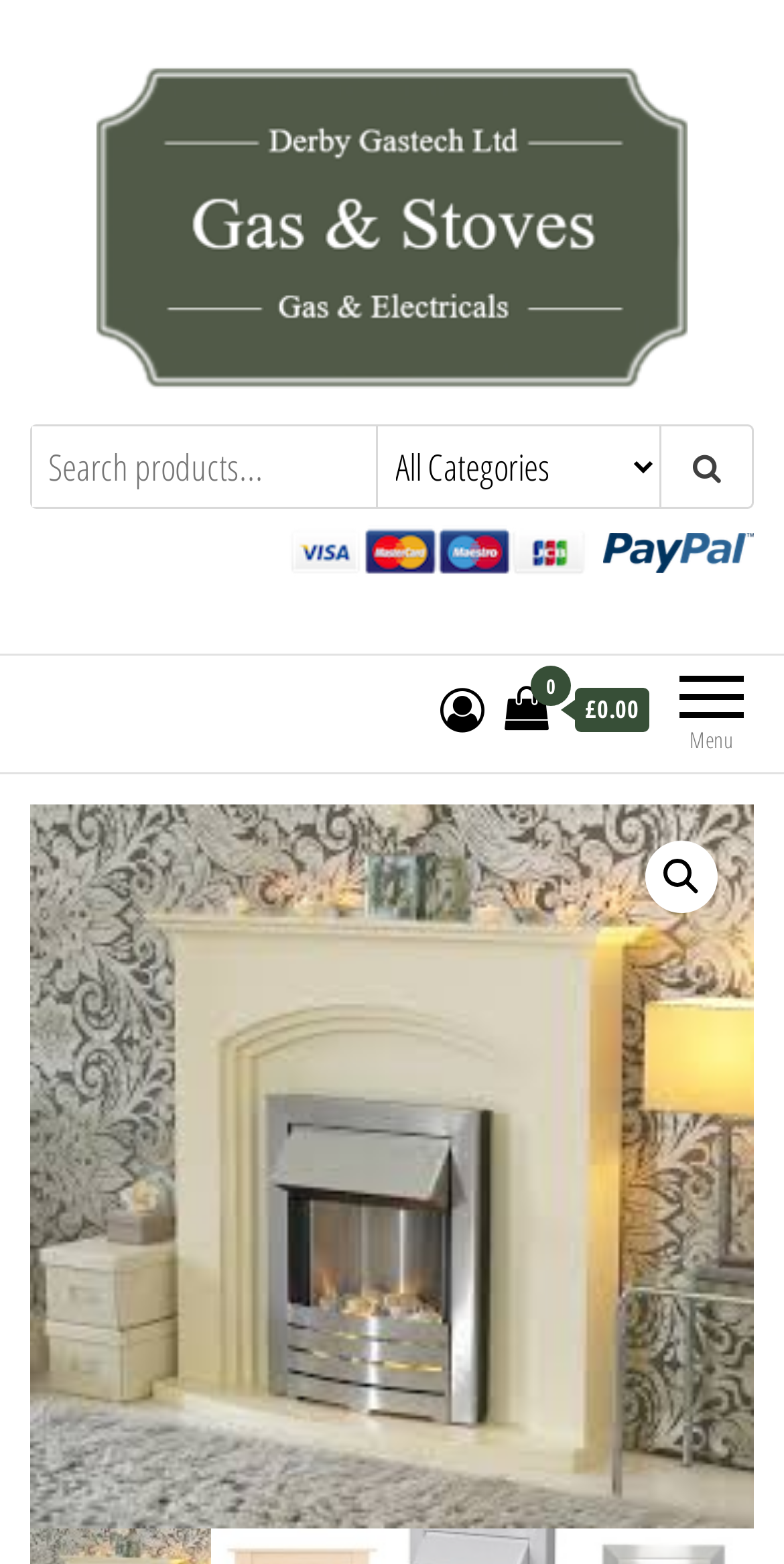What is the text next to the search bar?
Answer briefly with a single word or phrase based on the image.

for all the leading Gas & Electric fires